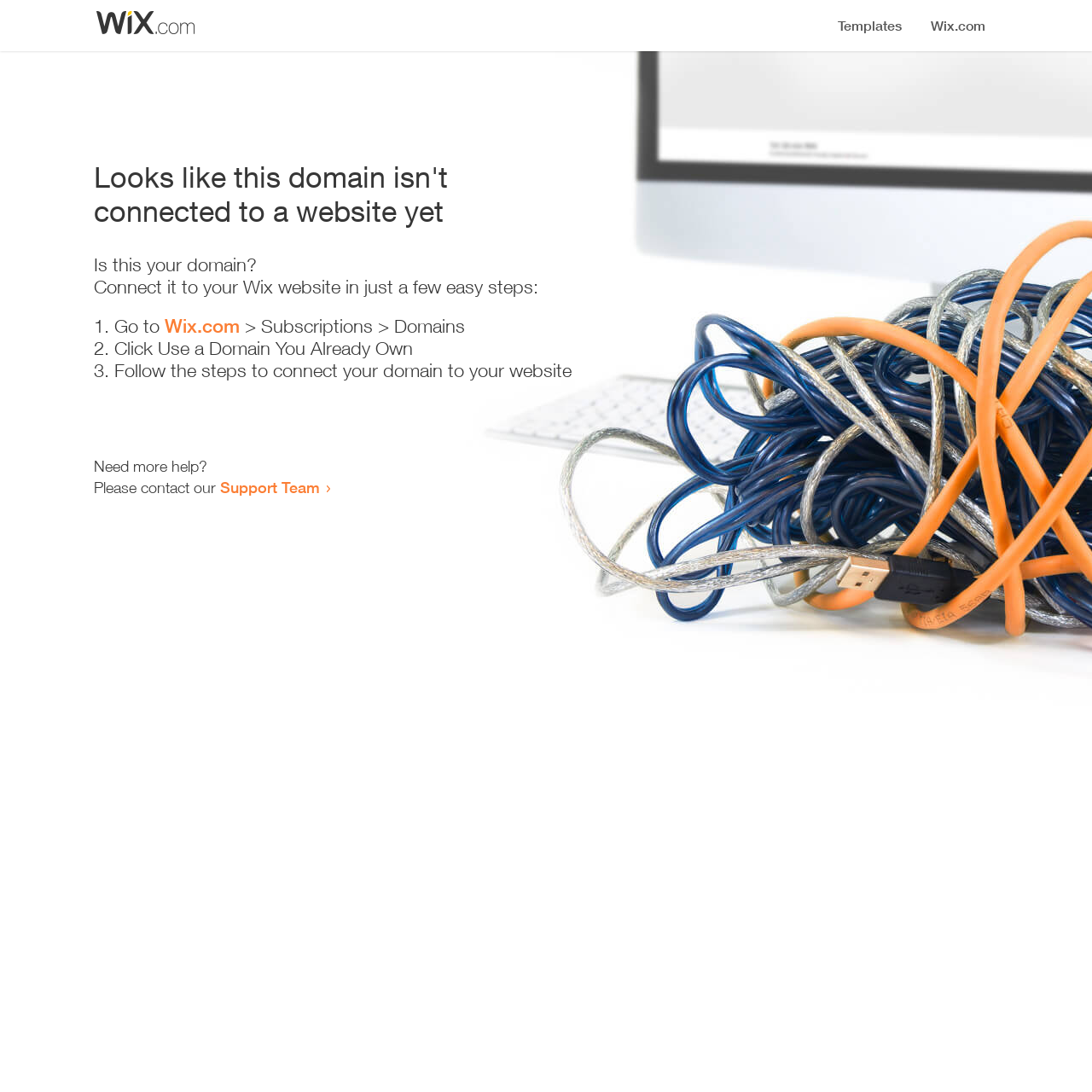Based on what you see in the screenshot, provide a thorough answer to this question: What should I do first to connect my domain?

According to the instructions provided, the first step to connect my domain is to 'Go to Wix.com', as indicated by the text '1. Go to' and the link 'Wix.com'.